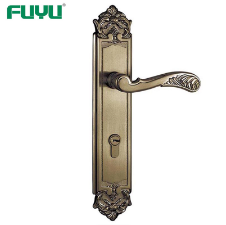What is the primary purpose of this door lock?
Kindly give a detailed and elaborate answer to the question.

The caption states that this stylish door lock is designed not only for functionality but also to enhance the aesthetic appeal of any door it adorns, indicating that it serves both purposes.